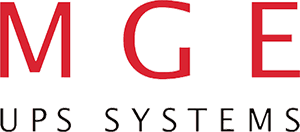Generate an elaborate description of what you see in the image.

The image features the logo of MGE, a company known for its Uninterruptible Power Supply (UPS) systems. The logo prominently displays the letters "M G E" in bold red typography, emphasizing the brand's strength and reliability in power solutions. Beneath the main letters, the words "UPS SYSTEMS" appear in a sleek black font, highlighting the company’s focus on providing backup power solutions critical for data centers and other essential facilities. This visual is presented in the context of Guardian Power's vendor section, where MGE's products contribute to creating resilient and robust infrastructures.